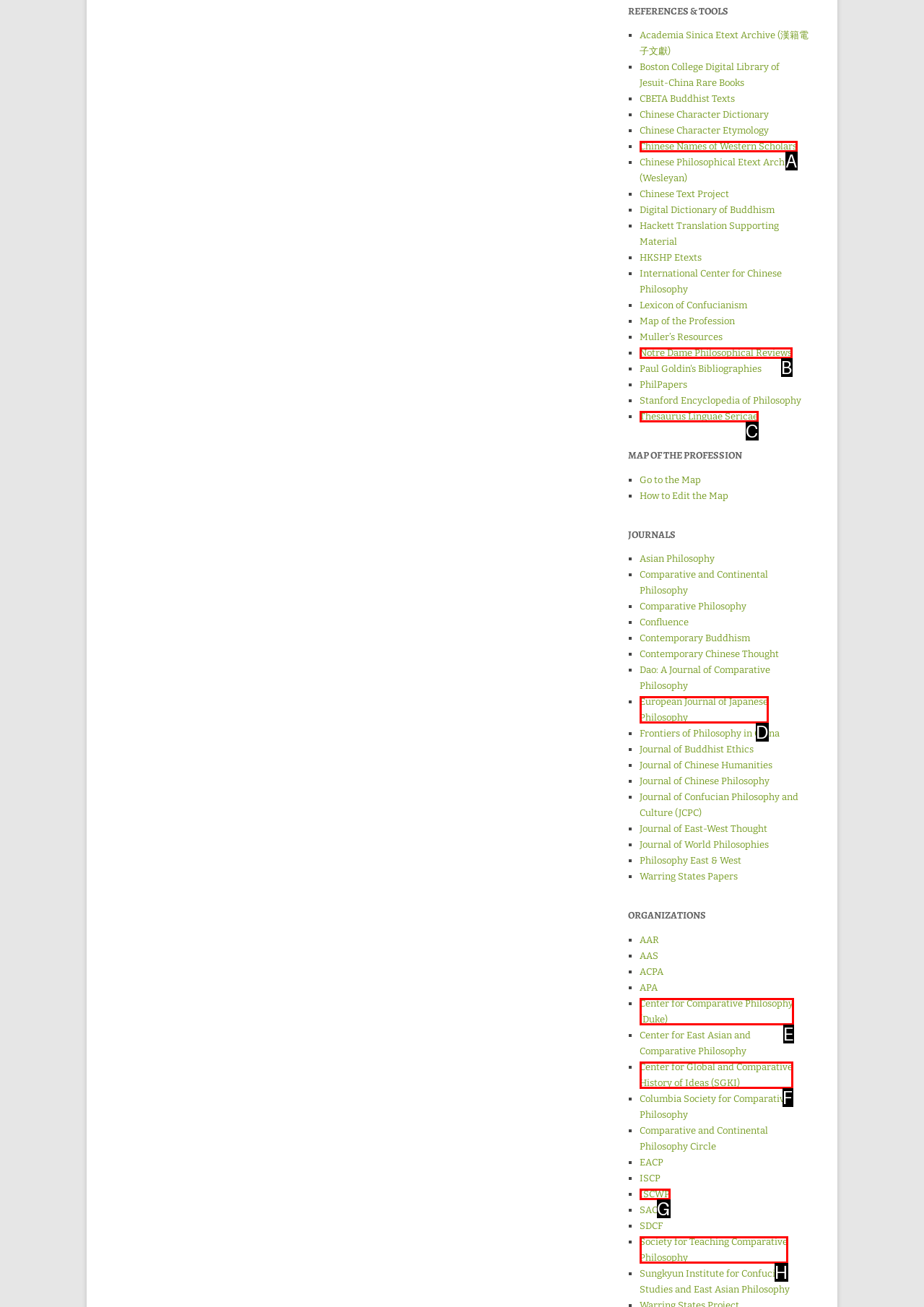Match the element description: ISCWP to the correct HTML element. Answer with the letter of the selected option.

G